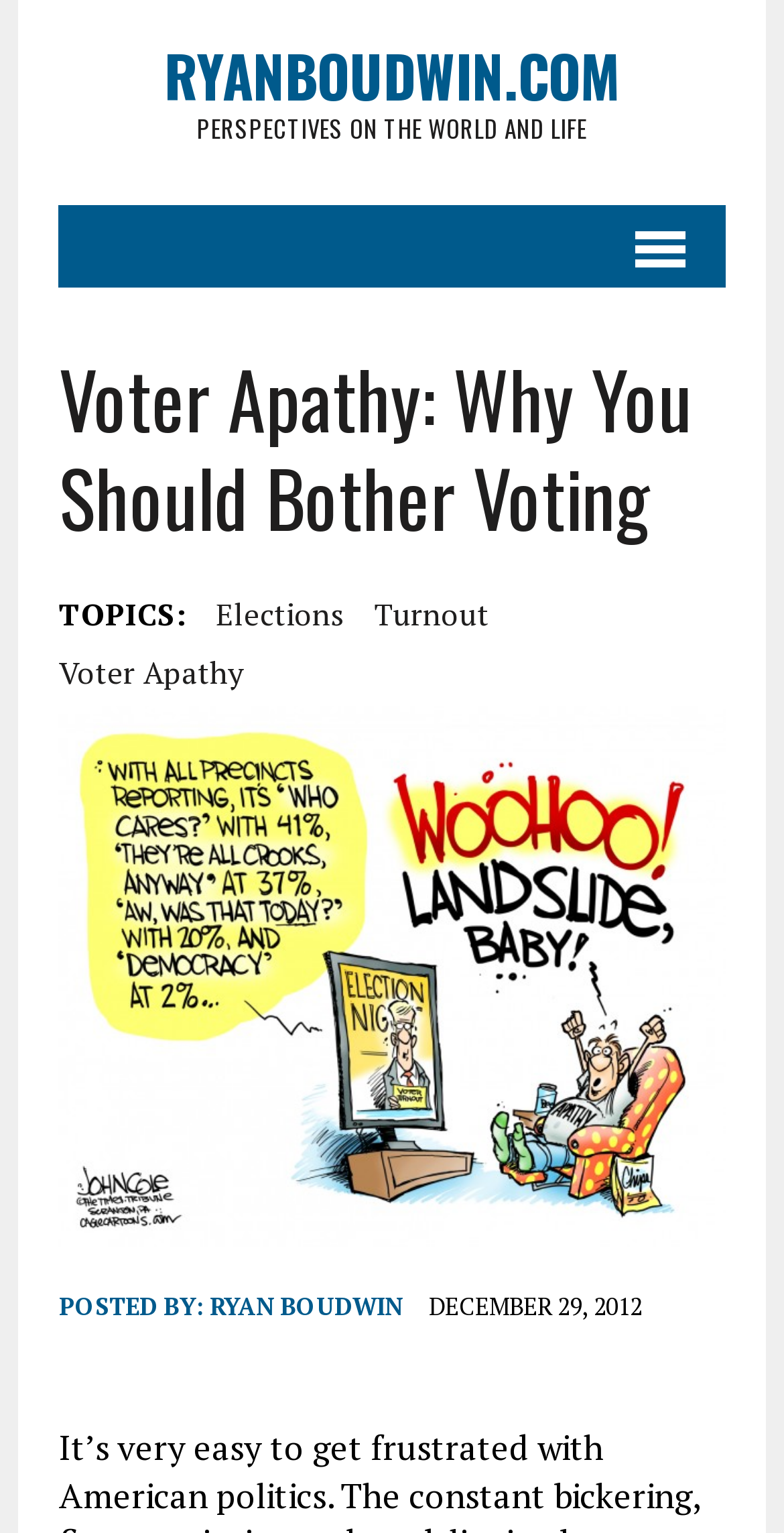Write a detailed summary of the webpage.

The webpage is about an article titled "Voter Apathy: Why You Should Bother Voting" on RyanBoudwin.com. At the top, there is a link to the website's homepage, accompanied by two headings: "RYANBOUDWIN.COM" and "PERSPECTIVES ON THE WORLD AND LIFE". 

Below these headings, there is a menu link on the right side, which has a popup. On the left side, there is a header section that contains the article title "Voter Apathy: Why You Should Bother Voting" in a heading. 

Under the article title, there is a section labeled "TOPICS:" with three links: "Elections", "Turnout", and "Voter Apathy". 

Below this section, there is a large figure that takes up most of the width of the page. 

At the bottom of the page, there is a section with information about the post, including the author "RYAN BOUDWIN" and the date "DECEMBER 29, 2012".